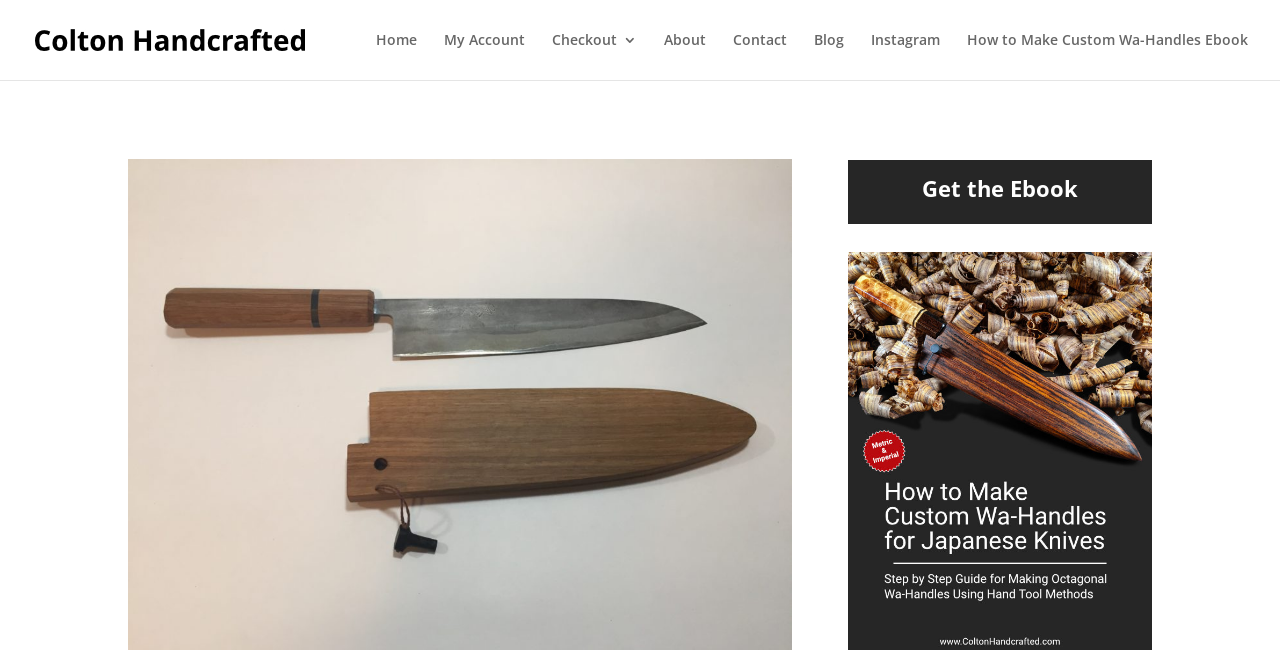Is there an image on the webpage?
Look at the image and answer with only one word or phrase.

Yes